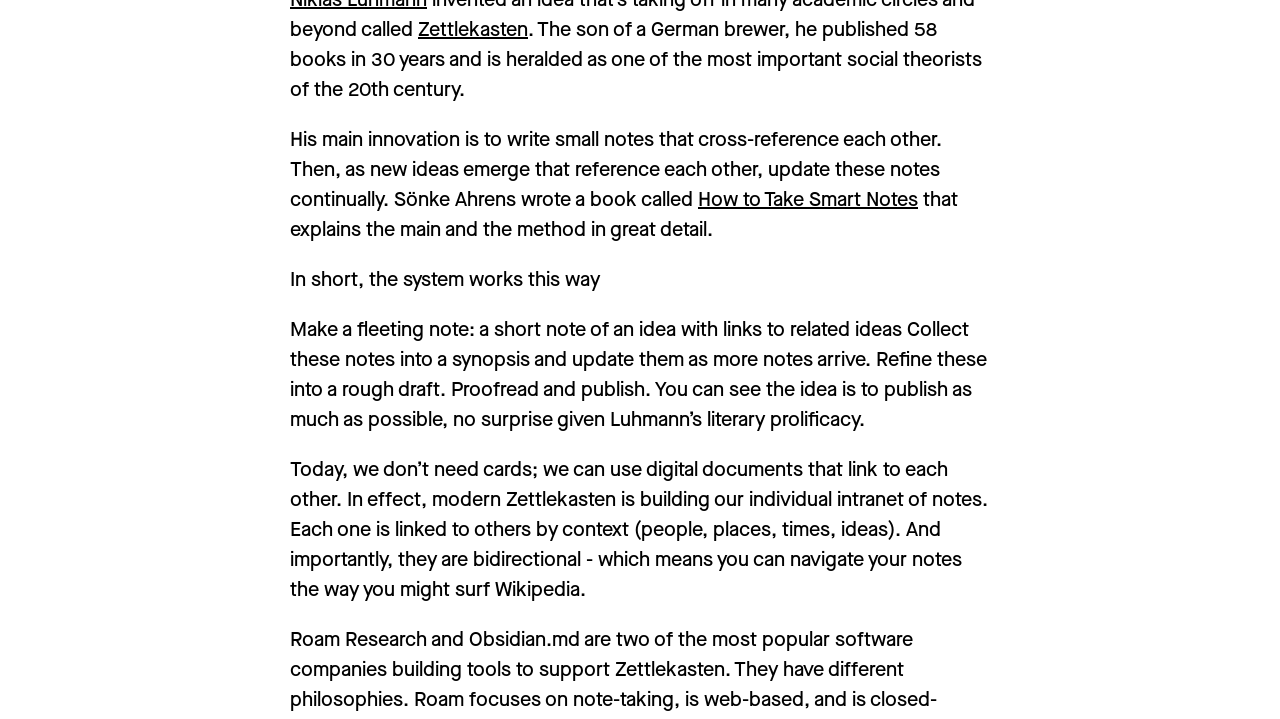Predict the bounding box coordinates for the UI element described as: "How to Take Smart Notes". The coordinates should be four float numbers between 0 and 1, presented as [left, top, right, bottom].

[0.545, 0.258, 0.717, 0.296]